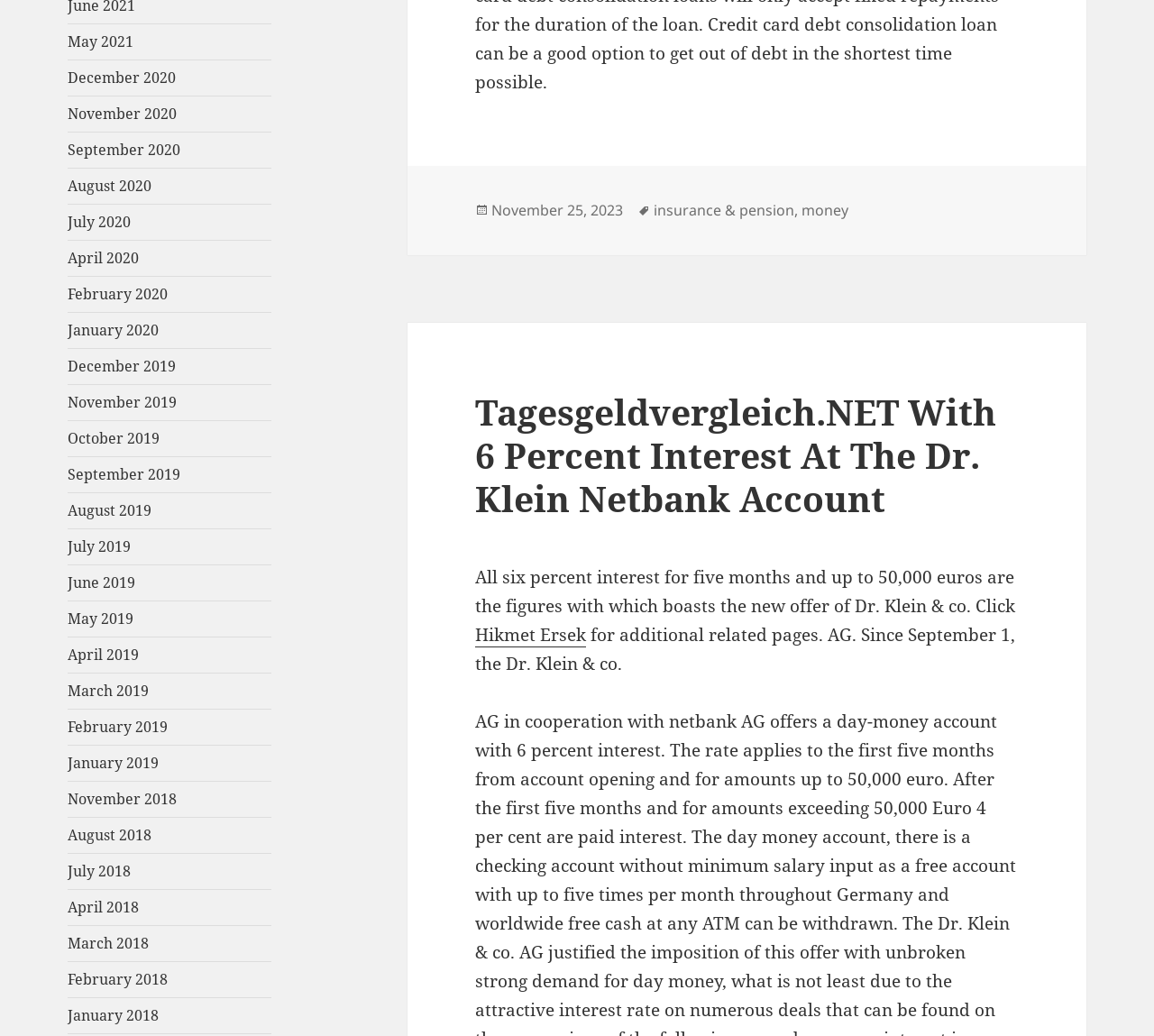What is the date of the post?
Examine the screenshot and reply with a single word or phrase.

November 25, 2023